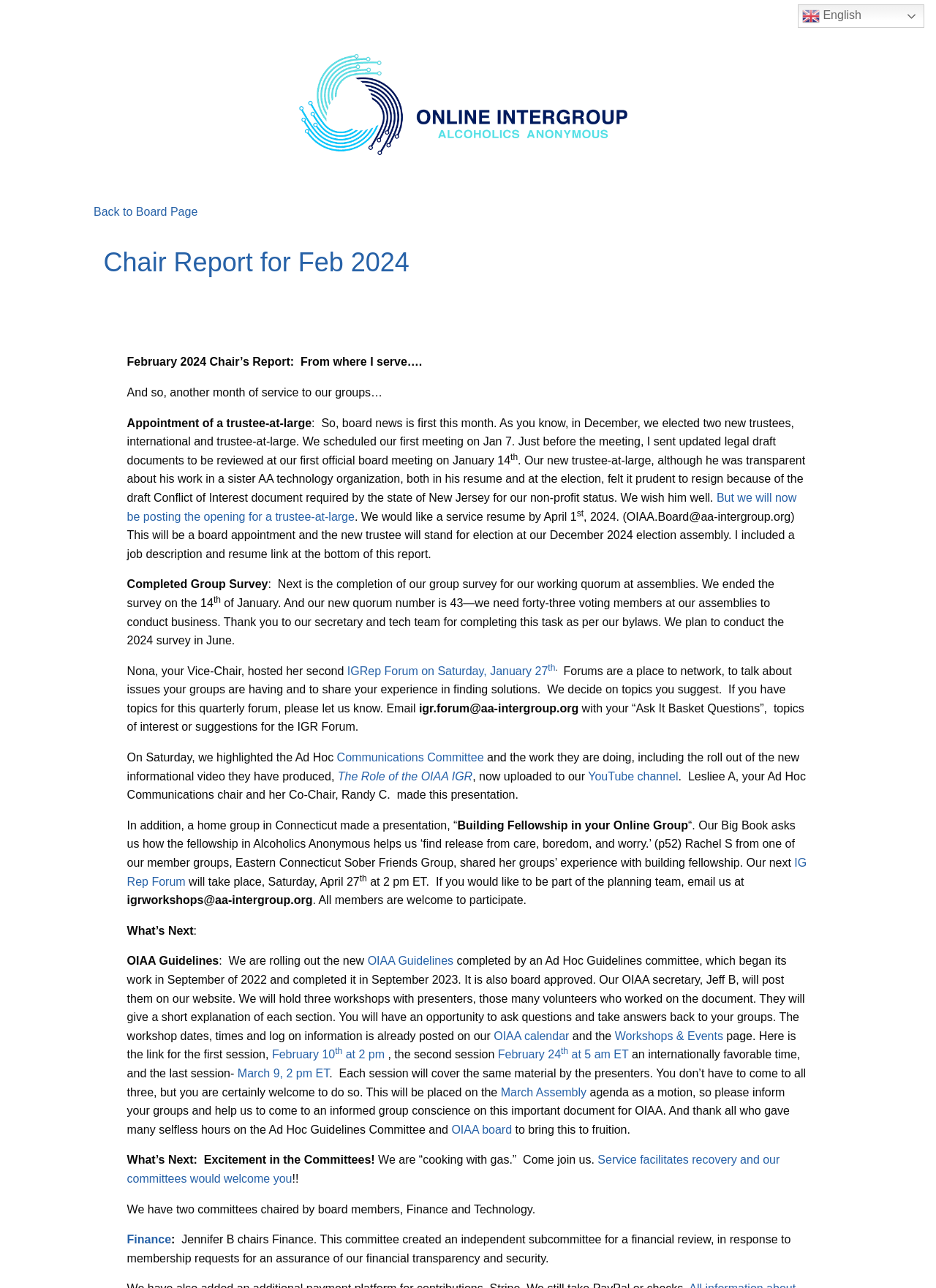Specify the bounding box coordinates (top-left x, top-left y, bottom-right x, bottom-right y) of the UI element in the screenshot that matches this description: alt="oiaa-transparent-logo"

[0.312, 0.04, 0.688, 0.131]